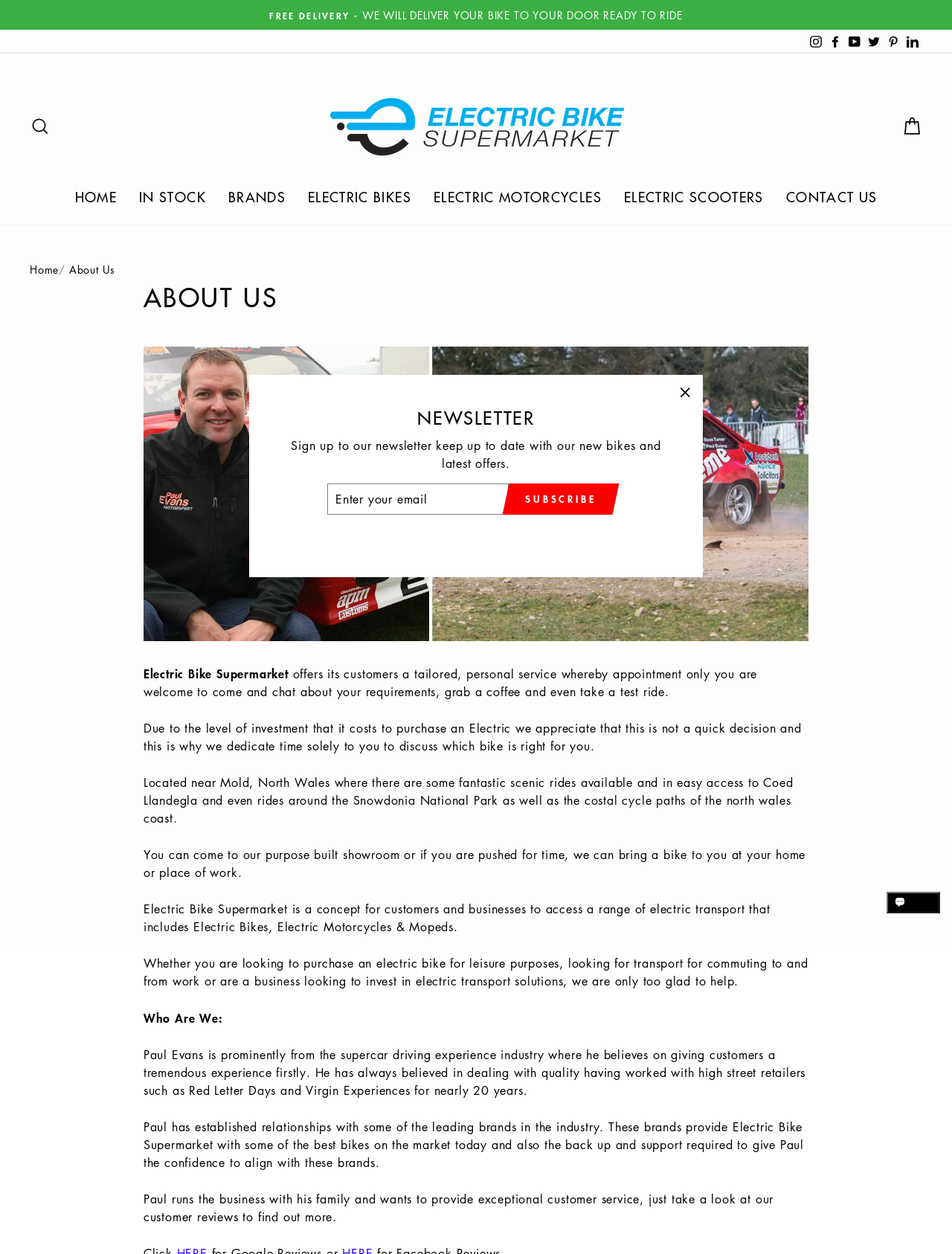What can customers do if they are short on time?
Give a thorough and detailed response to the question.

I inferred the answer by reading the static text element that mentions 'if you are pushed for time, we can bring a bike to you at your home or place of work', which suggests that customers can get a bike brought to their location if they are short on time.